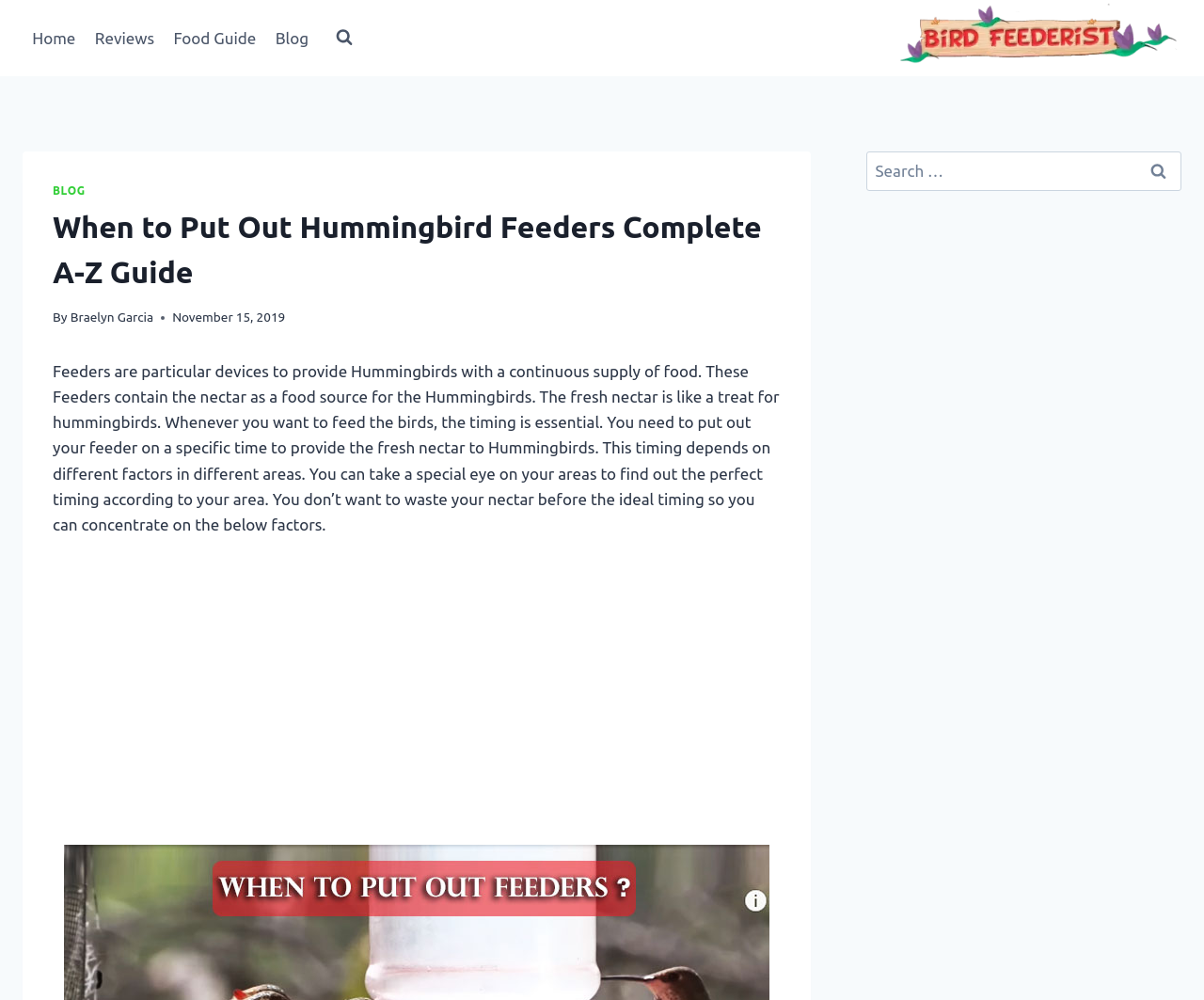Please extract the title of the webpage.

When to Put Out Hummingbird Feeders Complete A-Z Guide